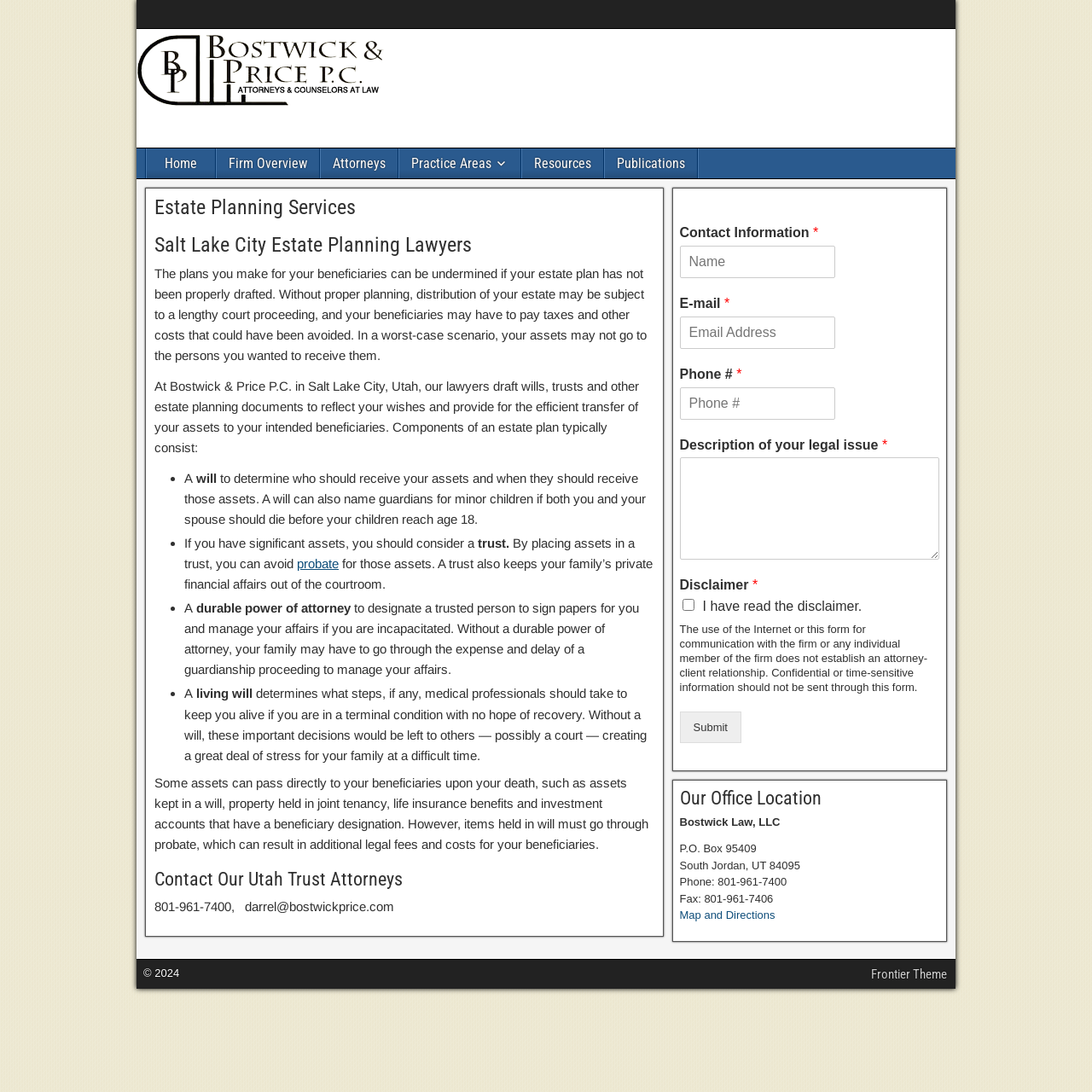Refer to the image and provide a thorough answer to this question:
What is the address of the law firm?

I found the answer by looking at the contact information section of the webpage, which displays the address of the law firm as P.O. Box 95409, South Jordan, UT 84095.